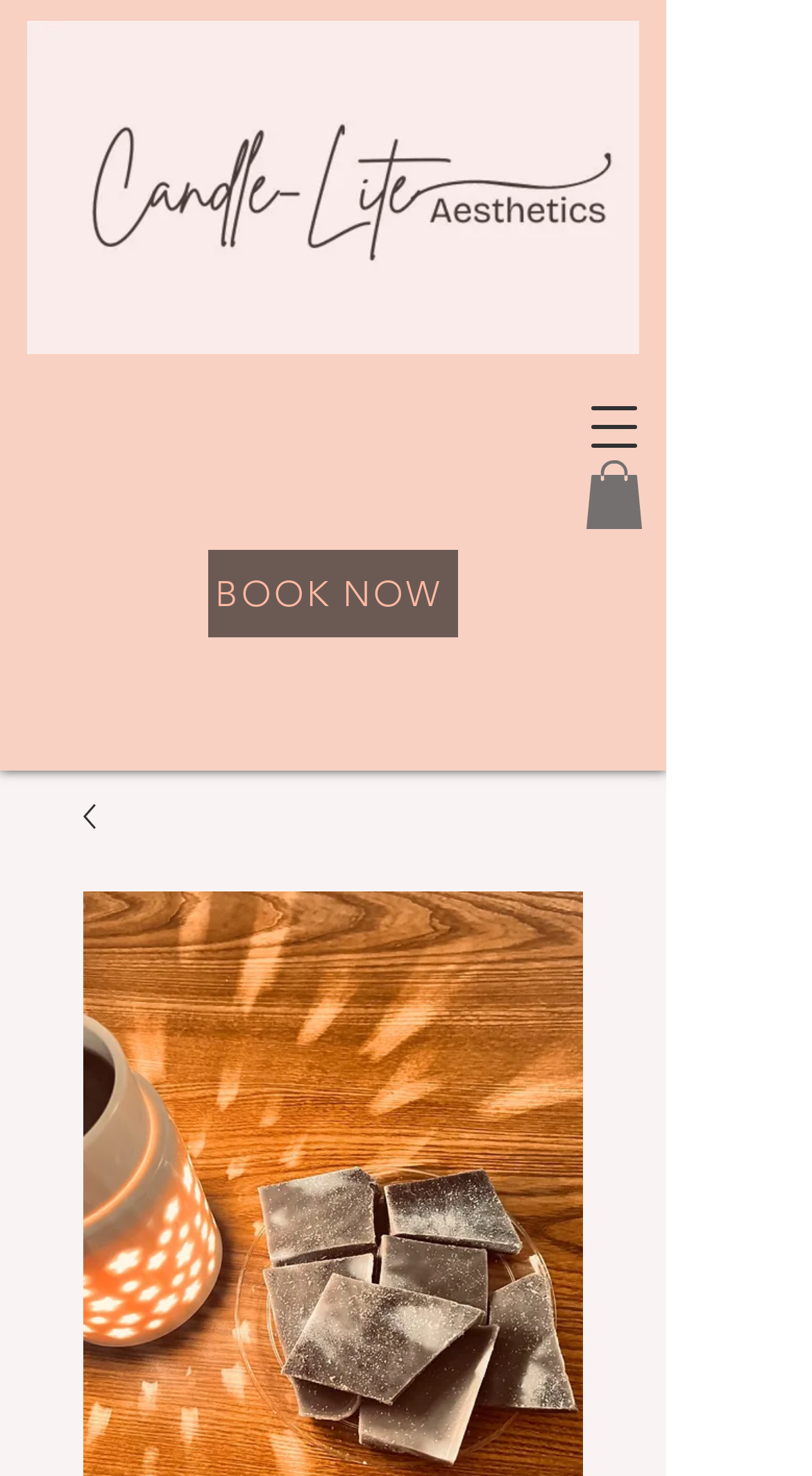Explain the webpage in detail.

The webpage is about Midnight Brittle Wax by CandleLite Aesthetic. At the top left corner, there is a logo of Candle-Lite Aesthetics, which is an image with a link. Next to the logo, there is a button to open a navigation menu. 

On the top right side, there is an image with a link, and another link with an image below it. The image on the top right side is positioned above the "BOOK NOW" link. The "BOOK NOW" link is located roughly in the middle of the page, with another link and image combination below it. The image below the "BOOK NOW" link is positioned to the left of the link.

The webpage seems to be promoting a product, Midnight Brittle Wax, with a sensual and romantic tone, as hinted by the meta description.